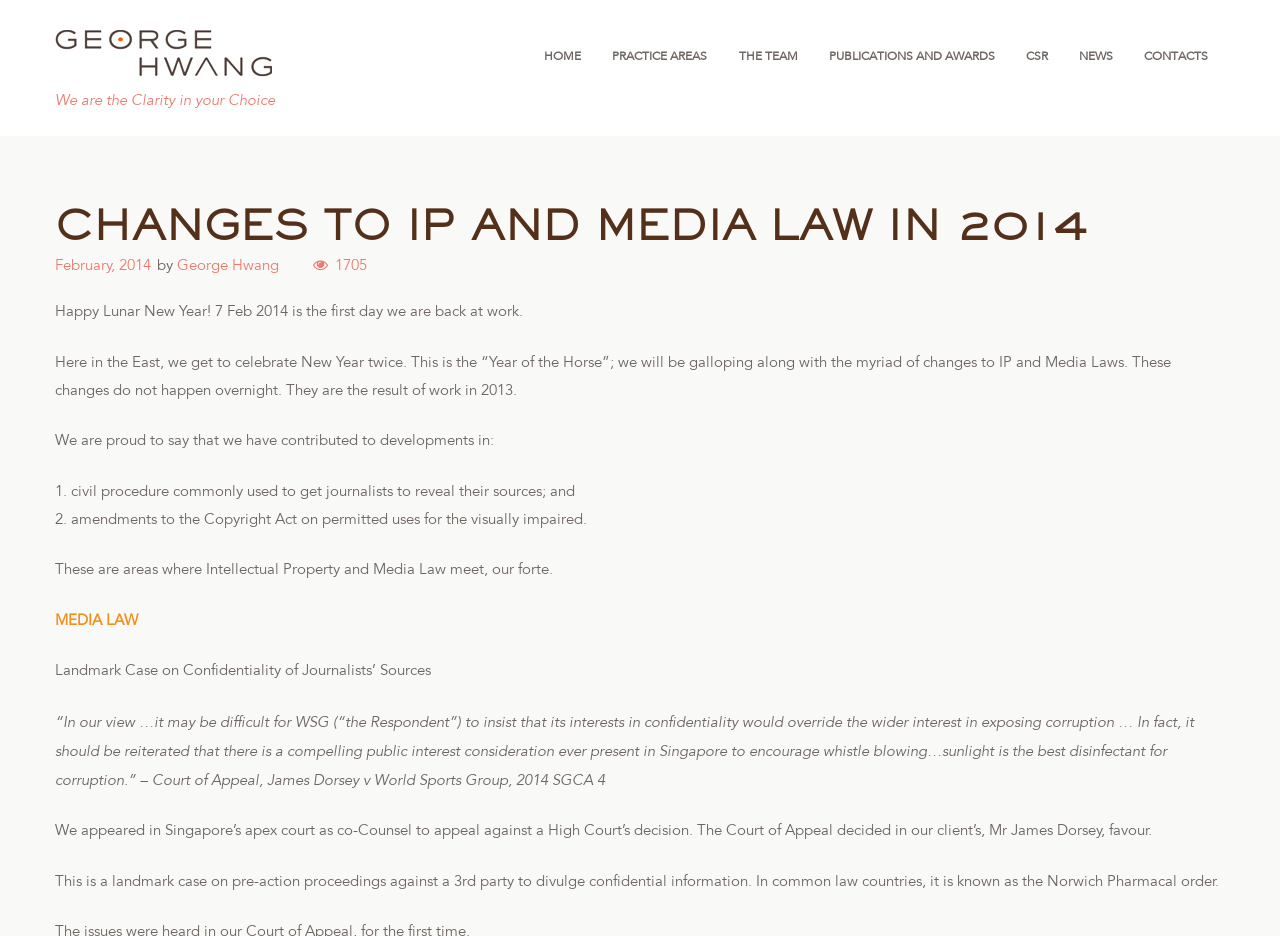Can you find and generate the webpage's heading?

CHANGES TO IP AND MEDIA LAW IN 2014